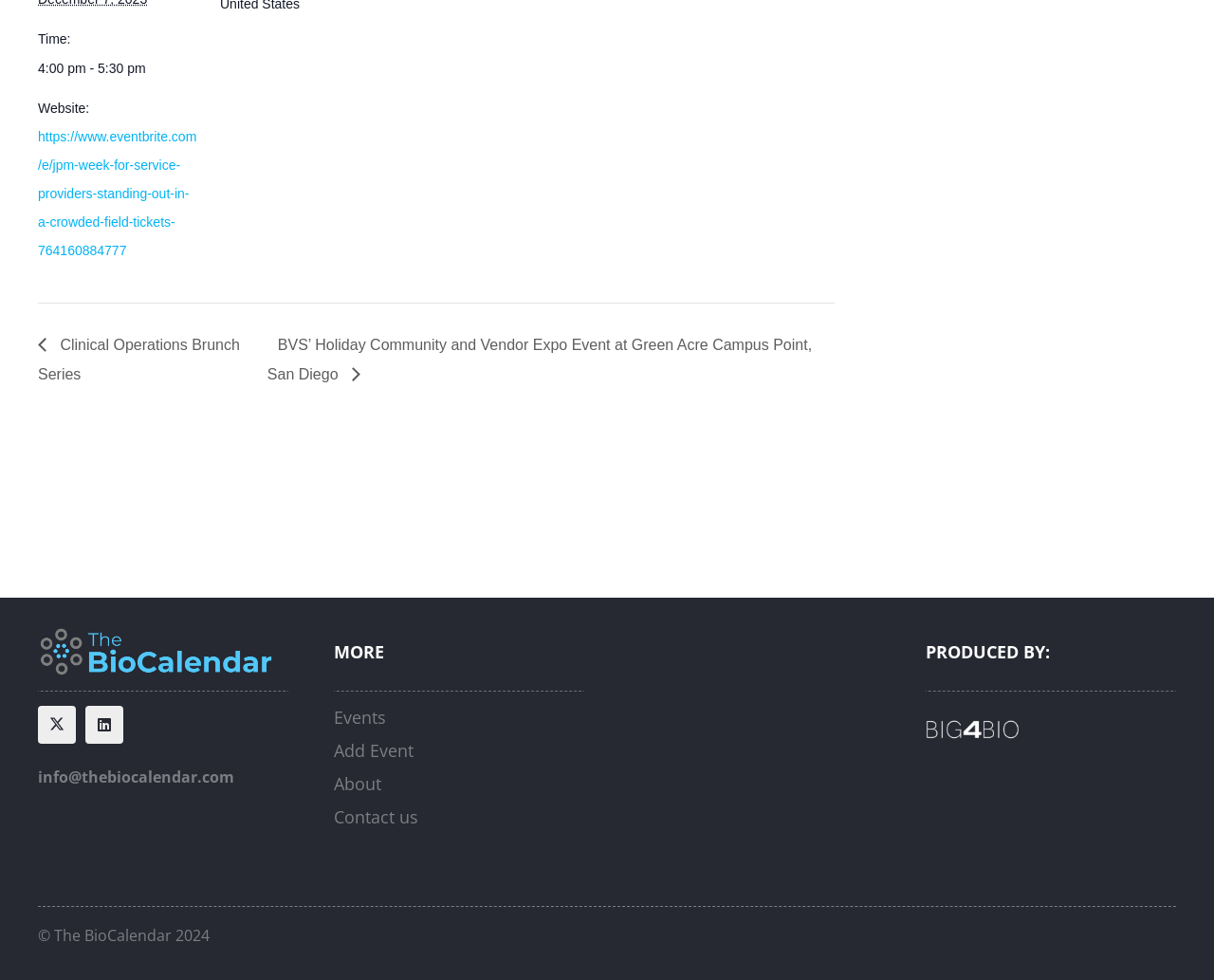Determine the bounding box coordinates of the region I should click to achieve the following instruction: "View event details". Ensure the bounding box coordinates are four float numbers between 0 and 1, i.e., [left, top, right, bottom].

[0.031, 0.132, 0.162, 0.264]